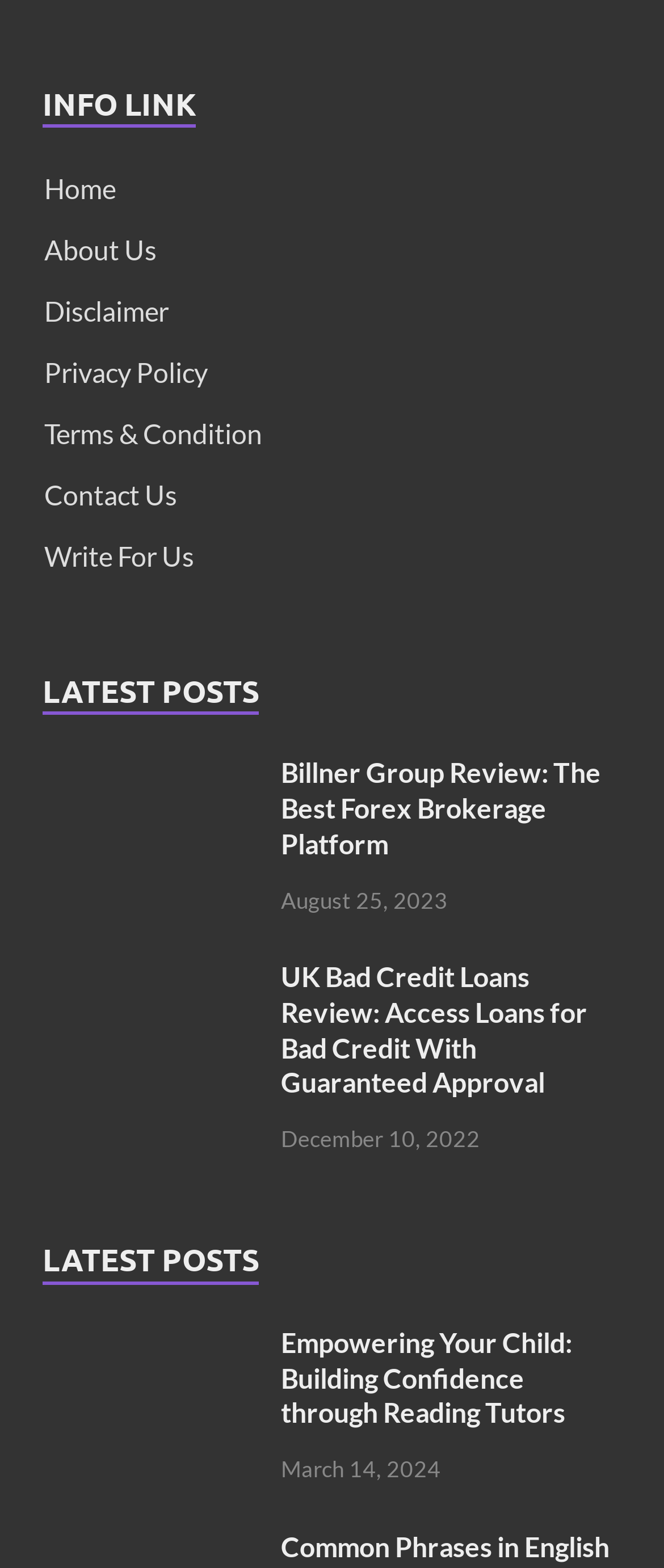Refer to the image and provide an in-depth answer to the question: 
How many links are there in the top navigation bar?

I counted the links in the top navigation bar, which are 'Home', 'About Us', 'Disclaimer', 'Privacy Policy', 'Terms & Condition', and 'Contact Us', and found that there are 6 links in total.